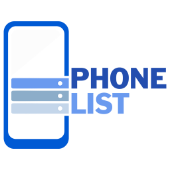What is the purpose of the design?
Analyze the image and provide a thorough answer to the question.

The design suggests that the resource is intended for users seeking to manage contact information effectively, potentially for marketing or telecommunication purposes, implying that the purpose of the design is to help users organize their contact information.